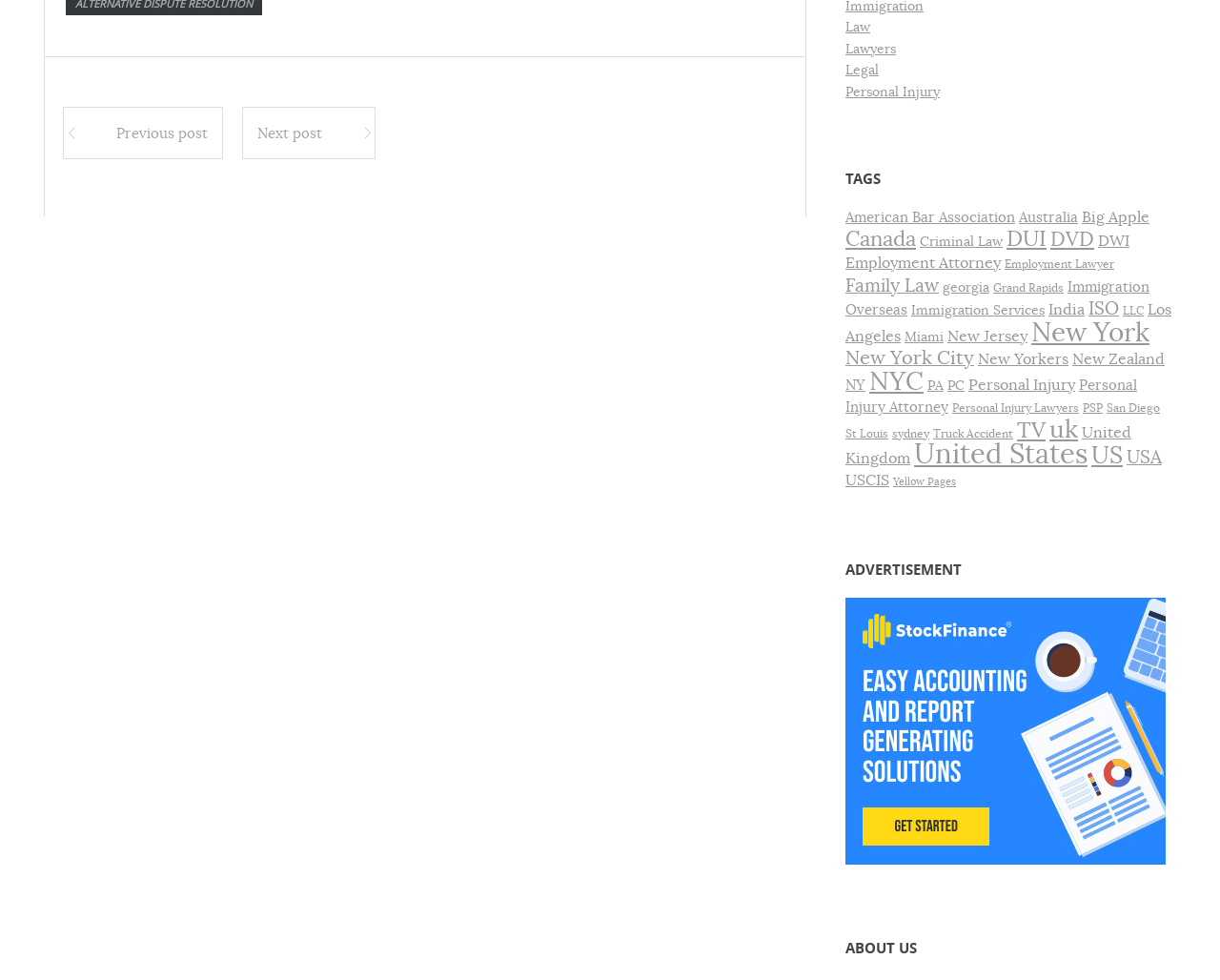What is the category of 'Employment Attorney'?
Analyze the image and provide a thorough answer to the question.

Based on the webpage, 'Employment Attorney' is listed under the 'TAGS' section, and it is also a subcategory of 'Law' and 'Legal' categories, indicating that it is a type of law.